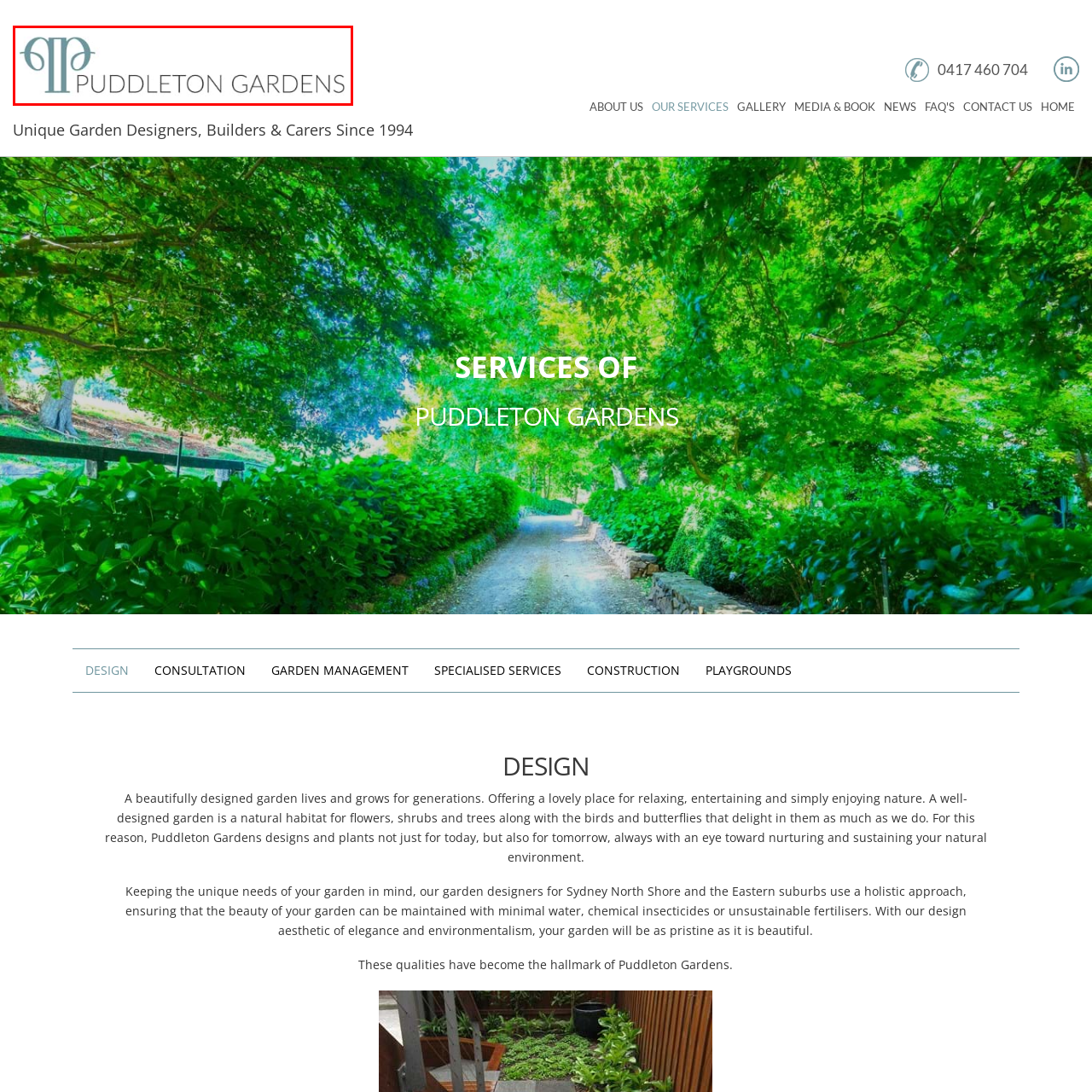How long has the company been in service?
Examine the image enclosed within the red bounding box and provide a comprehensive answer relying on the visual details presented in the image.

The tagline accompanying the logo mentions that the company has been providing service as unique garden designers, builders, and carers since 1994, indicating the company's long history of devoted service in the landscaping industry.